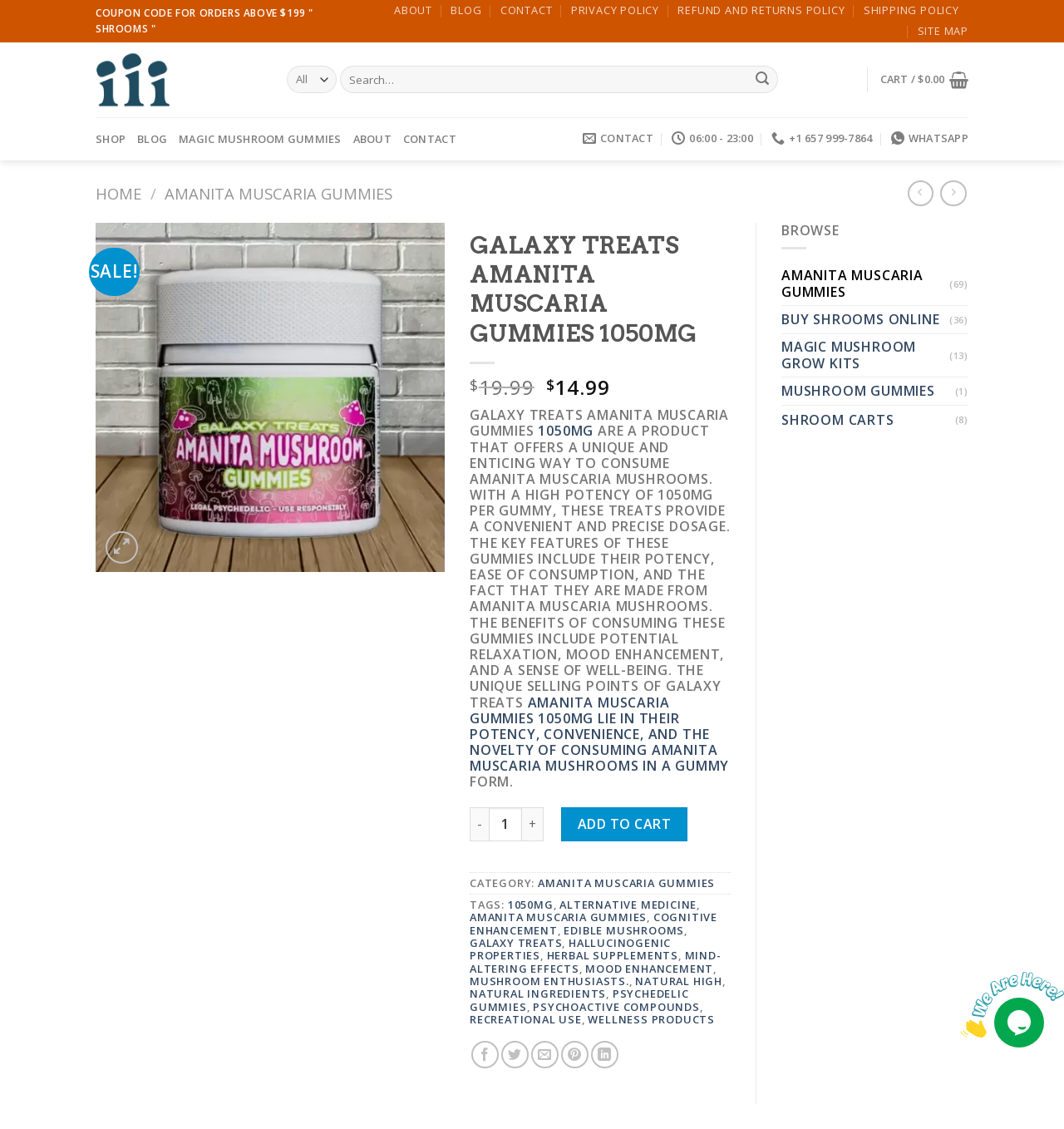What is the function of the '+' button?
Look at the screenshot and give a one-word or phrase answer.

Increase product quantity